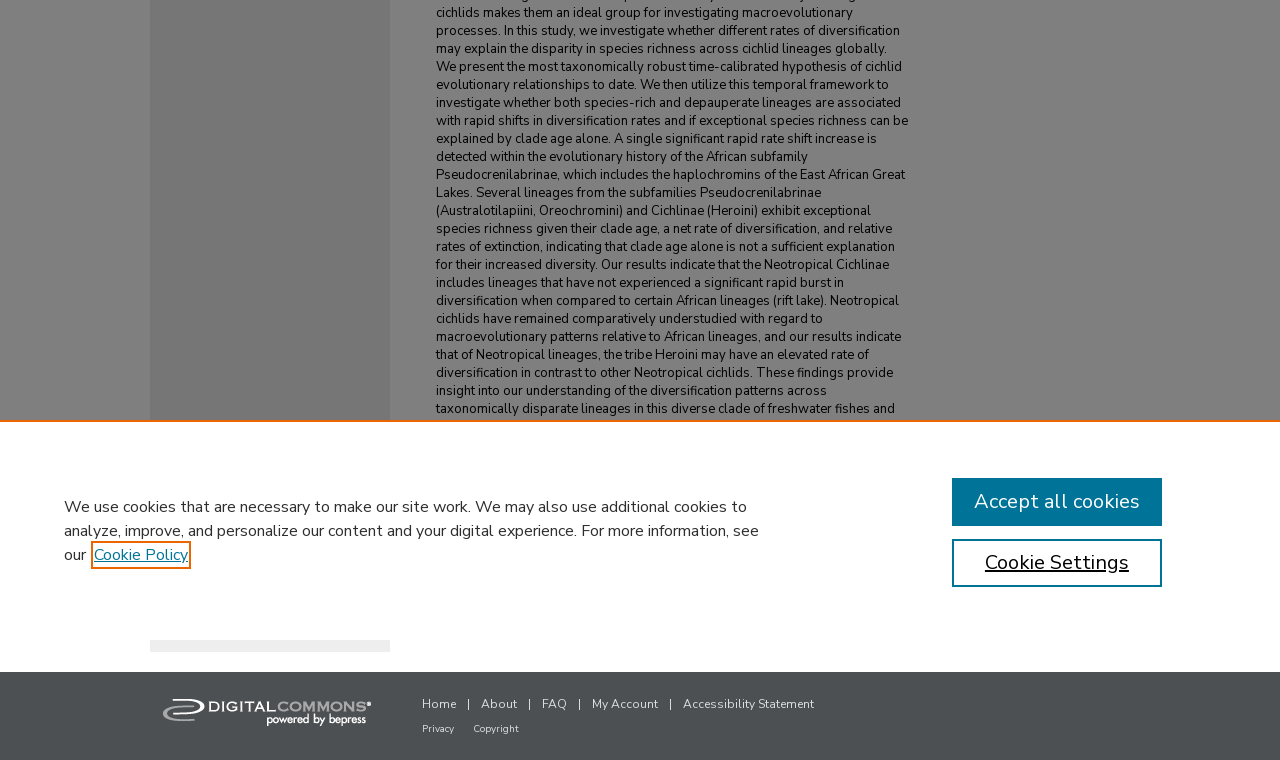Bounding box coordinates are specified in the format (top-left x, top-left y, bottom-right x, bottom-right y). All values are floating point numbers bounded between 0 and 1. Please provide the bounding box coordinate of the region this sentence describes: Elsevier - Digital Commons

[0.117, 0.884, 0.305, 1.0]